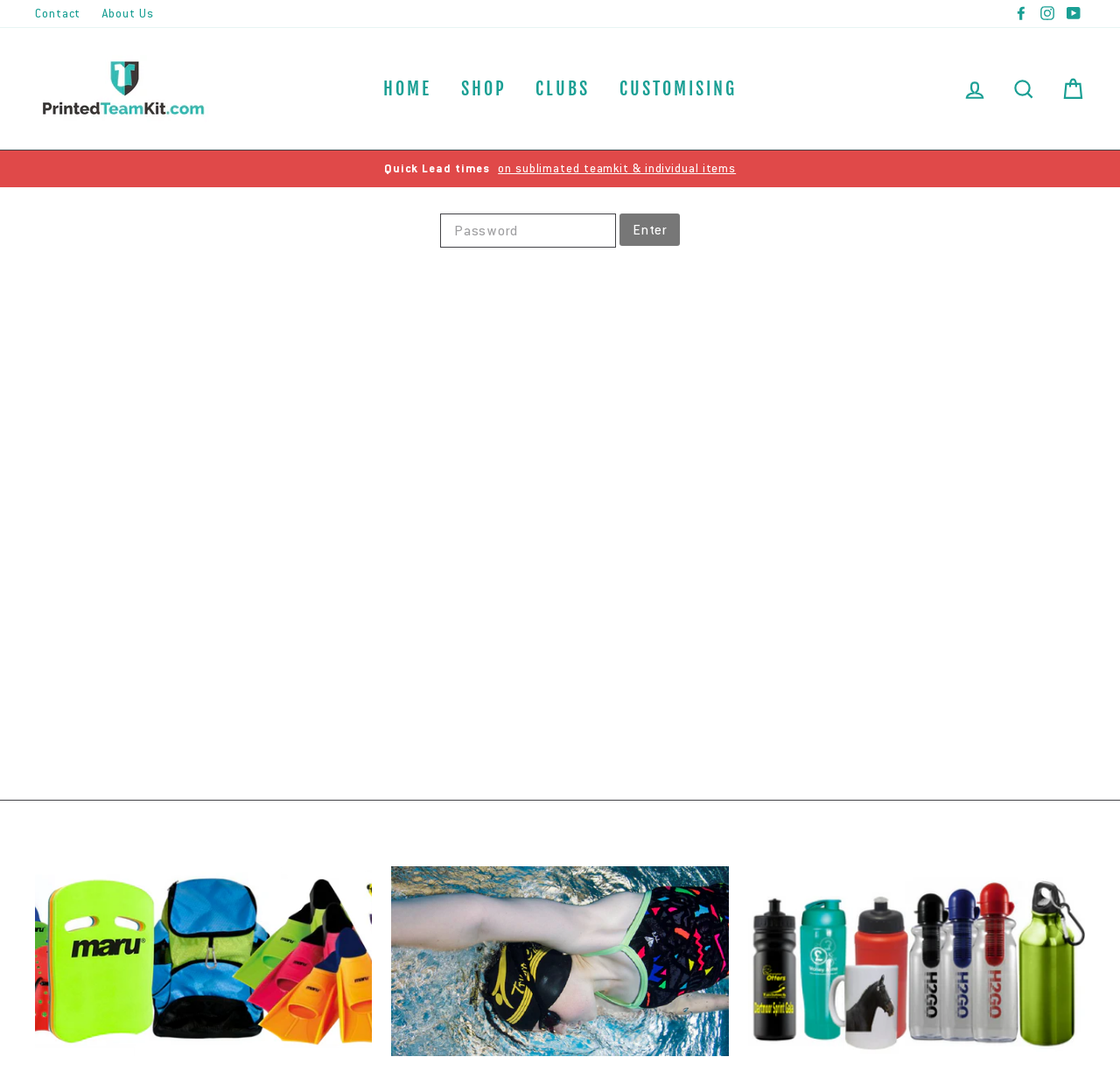Identify the bounding box coordinates of the element to click to follow this instruction: 'Go to the 'HOME' page'. Ensure the coordinates are four float values between 0 and 1, provided as [left, top, right, bottom].

[0.33, 0.066, 0.397, 0.098]